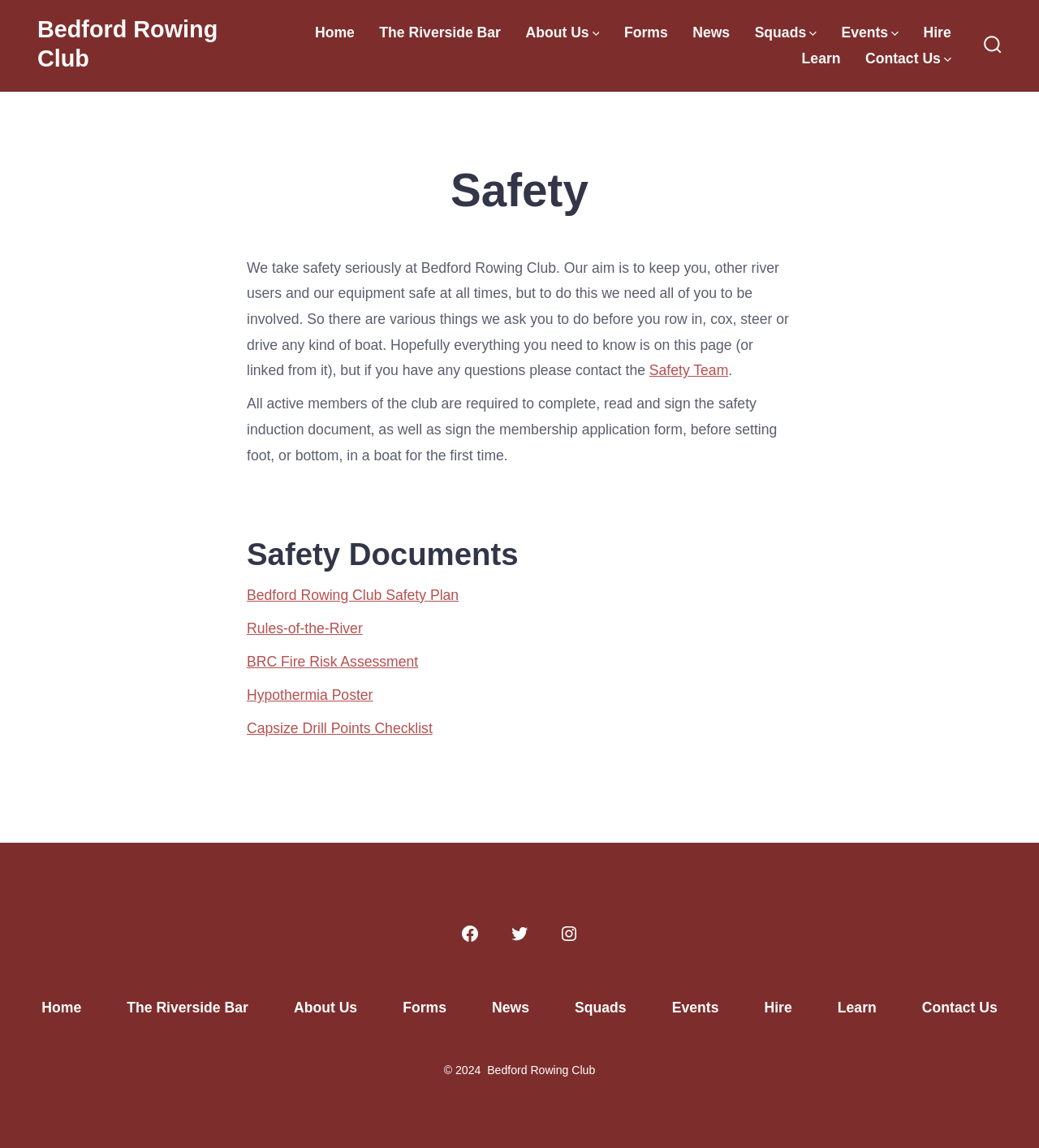Please specify the coordinates of the bounding box for the element that should be clicked to carry out this instruction: "Open Facebook in a new tab". The coordinates must be four float numbers between 0 and 1, formatted as [left, top, right, bottom].

[0.431, 0.793, 0.474, 0.833]